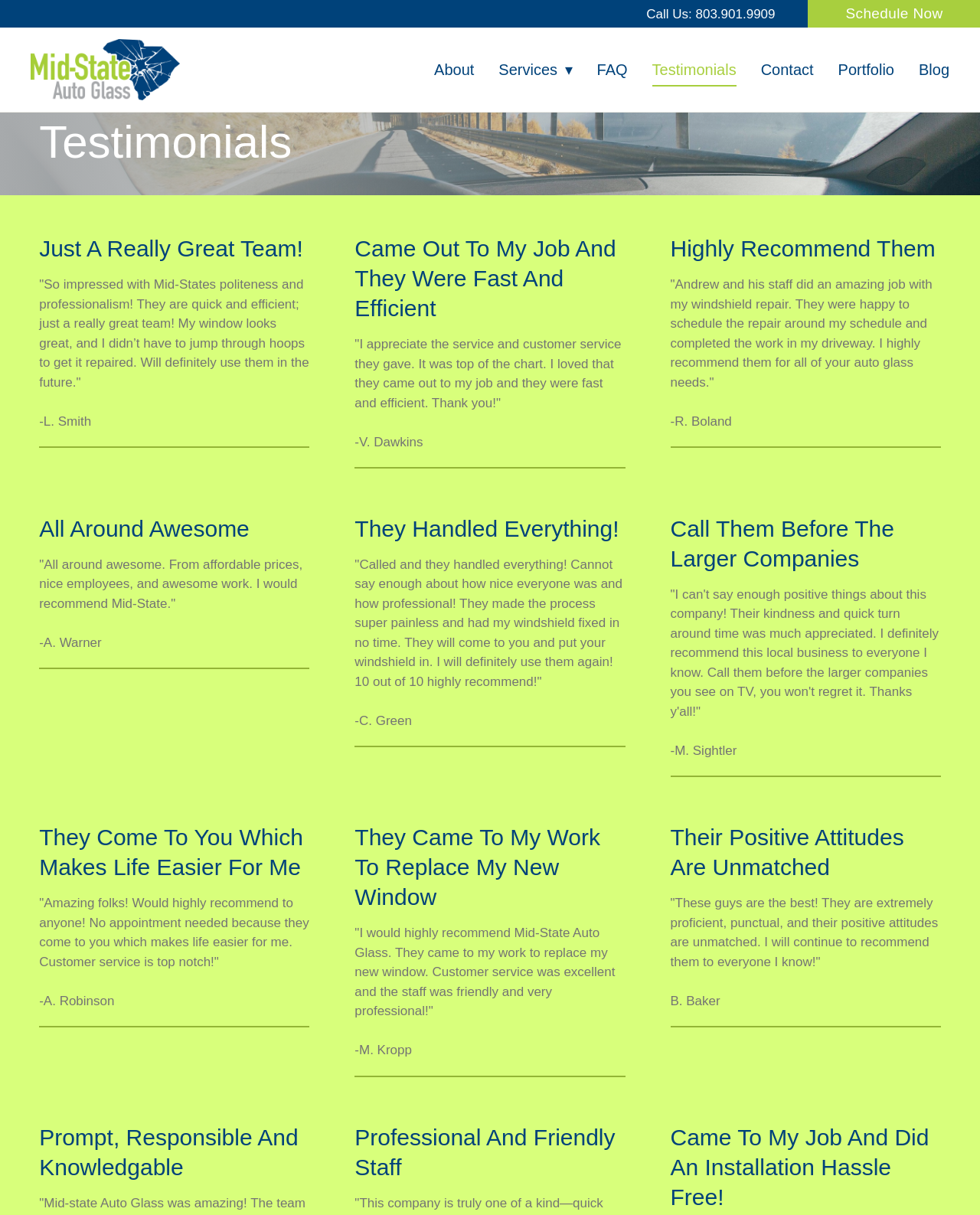Given the element description "October 2012" in the screenshot, predict the bounding box coordinates of that UI element.

None